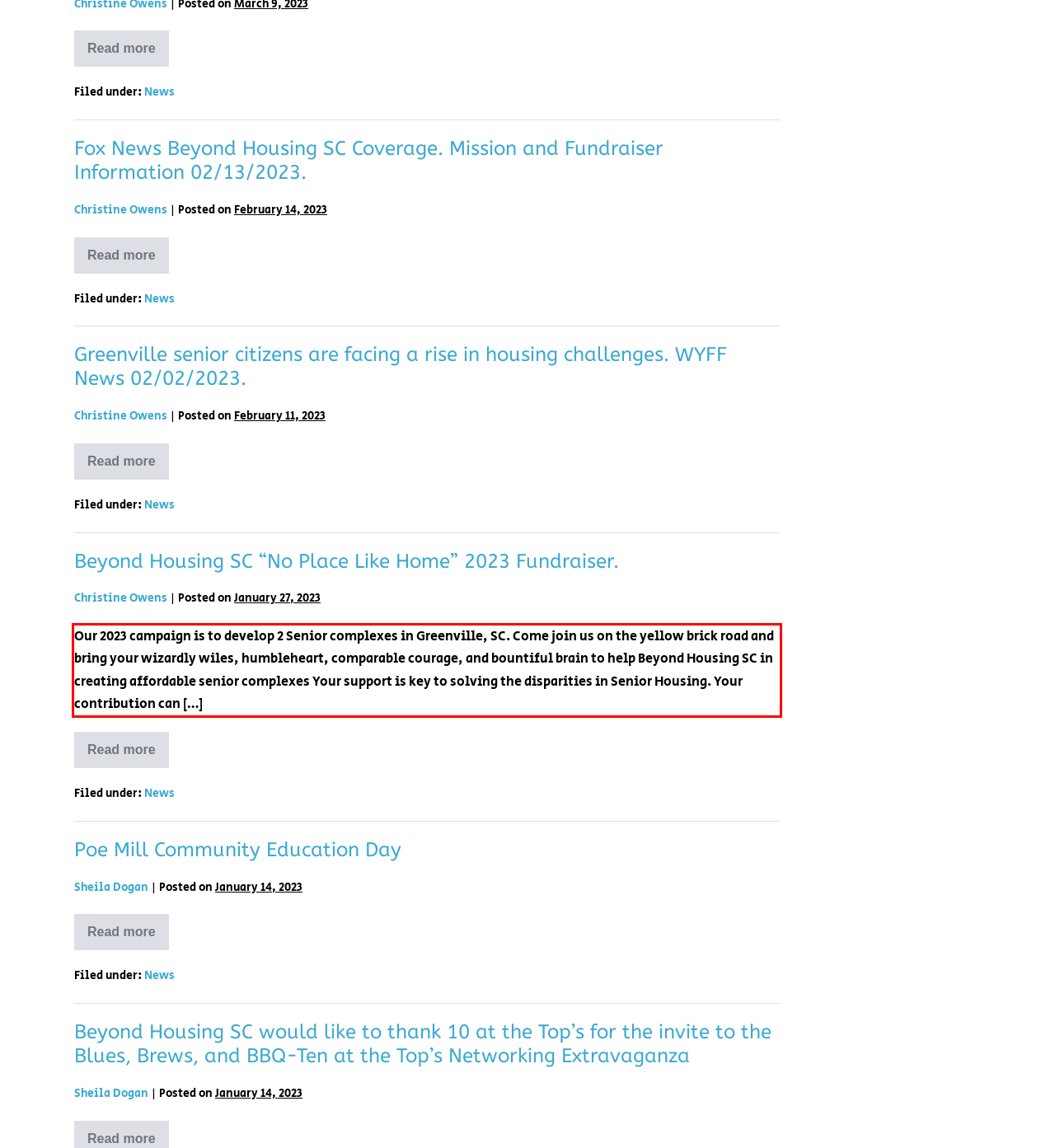Using the provided screenshot, read and generate the text content within the red-bordered area.

Our 2023 campaign is to develop 2 Senior complexes in Greenville, SC. Come join us on the yellow brick road and bring your wizardly wiles, humbleheart, comparable courage, and bountiful brain to help Beyond Housing SC in creating affordable senior complexes Your support is key to solving the disparities in Senior Housing. Your contribution can […]